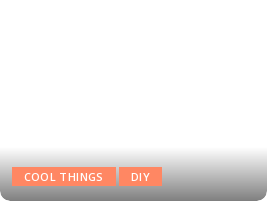Please answer the following question using a single word or phrase: 
What type of projects does the 'DIY' button suggest?

hands-on projects